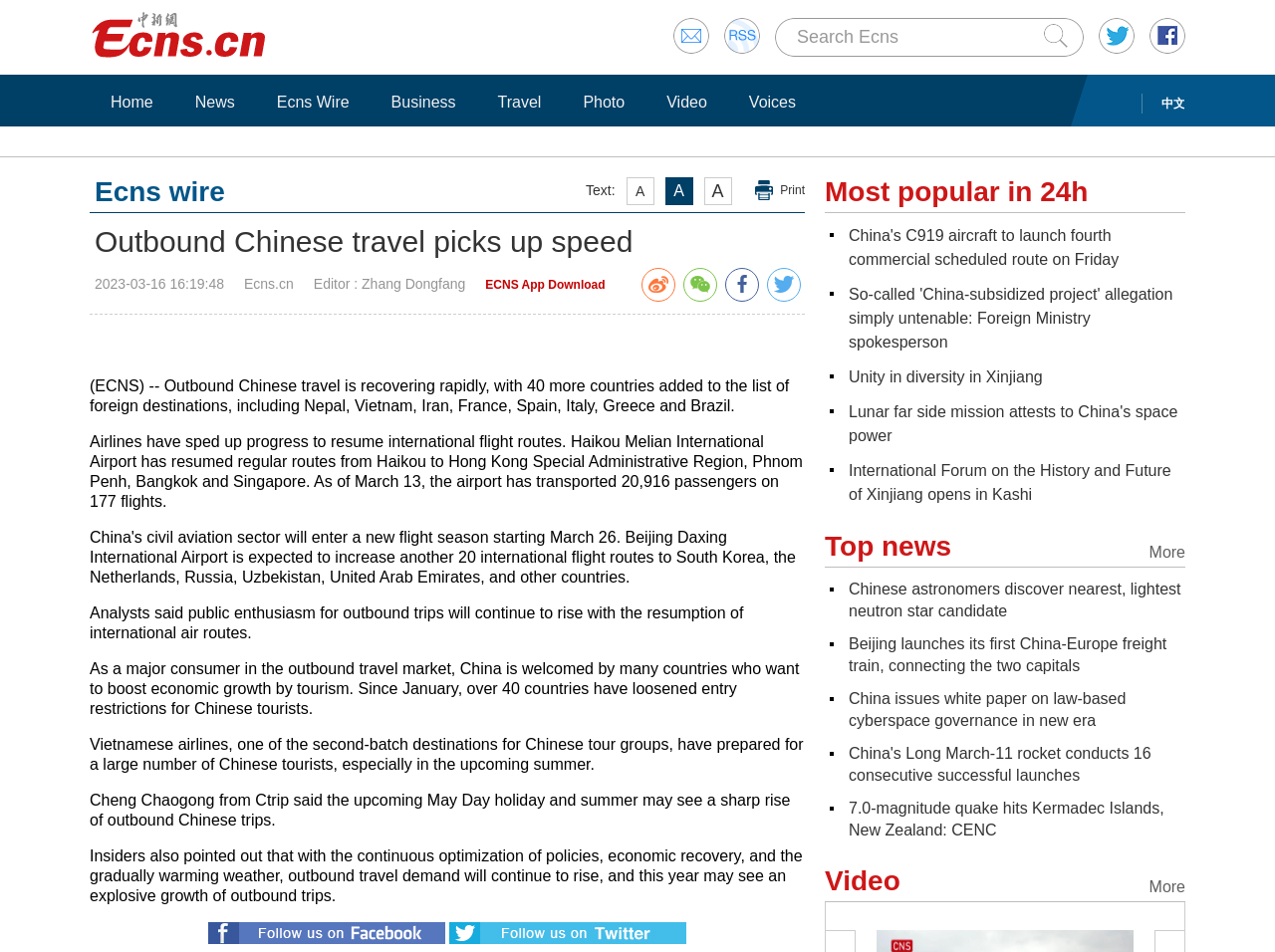Please provide the bounding box coordinates for the UI element as described: "ECNS App Download". The coordinates must be four floats between 0 and 1, represented as [left, top, right, bottom].

[0.381, 0.292, 0.475, 0.306]